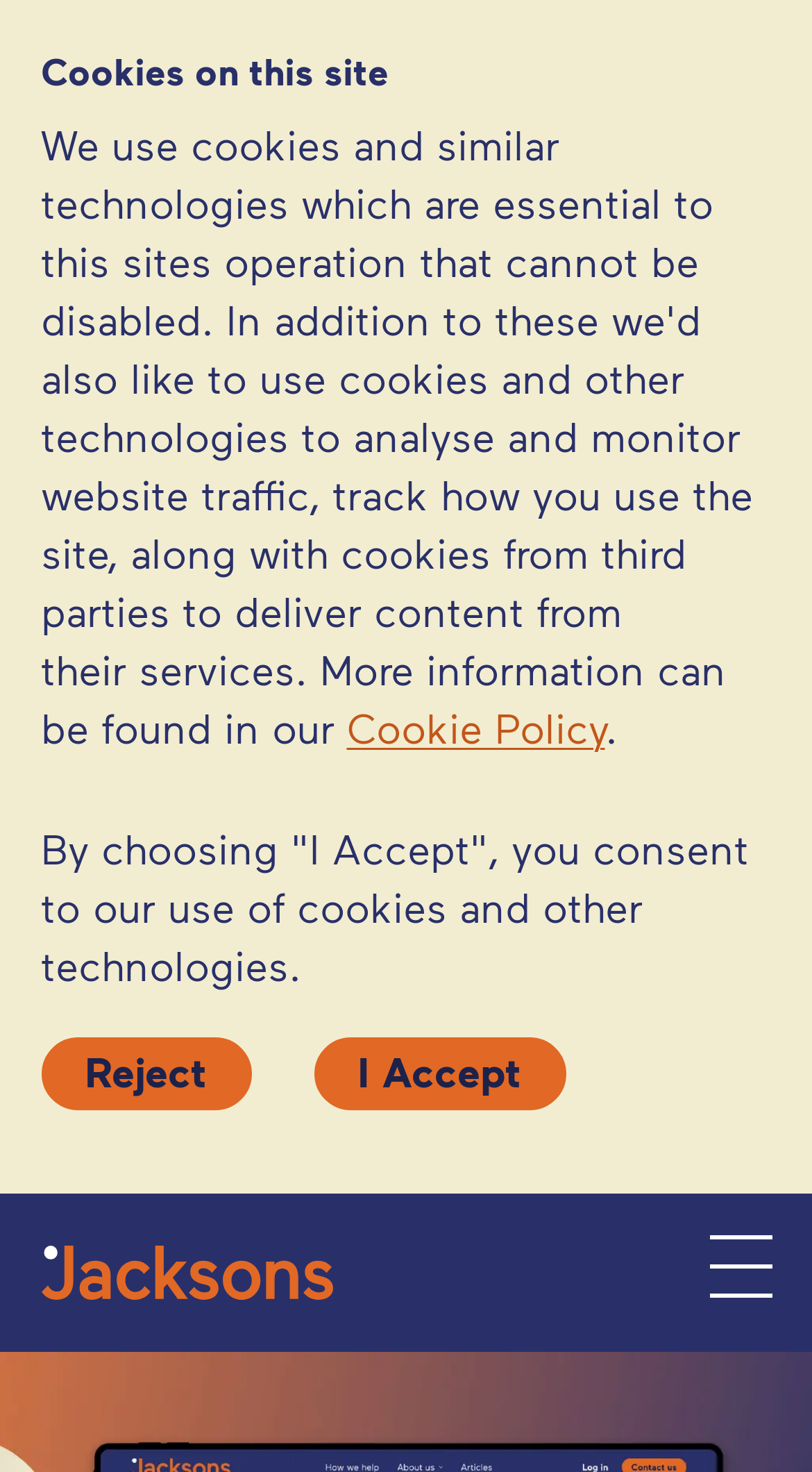Give a detailed account of the webpage, highlighting key information.

The webpage is titled "Behind the Brand | Jacksons" and has a prominent heading "Cookies on this site" at the top left corner. Below this heading, there is a link to the "Cookie Policy" with a period at the end, followed by a brief description of the cookie policy. 

To the right of the description, there are two buttons, "Reject" and "I Accept", which are positioned side by side. The "Reject" button is on the left, and the "I Accept" button is on the right.

Further down, there is a link to "Jacksons" with an accompanying image, positioned at the top left corner. Below this, there is a button labeled "Menu" with an image, located at the top right corner.

The webpage appears to have a simple and clean layout, with a focus on the cookie policy and navigation elements.